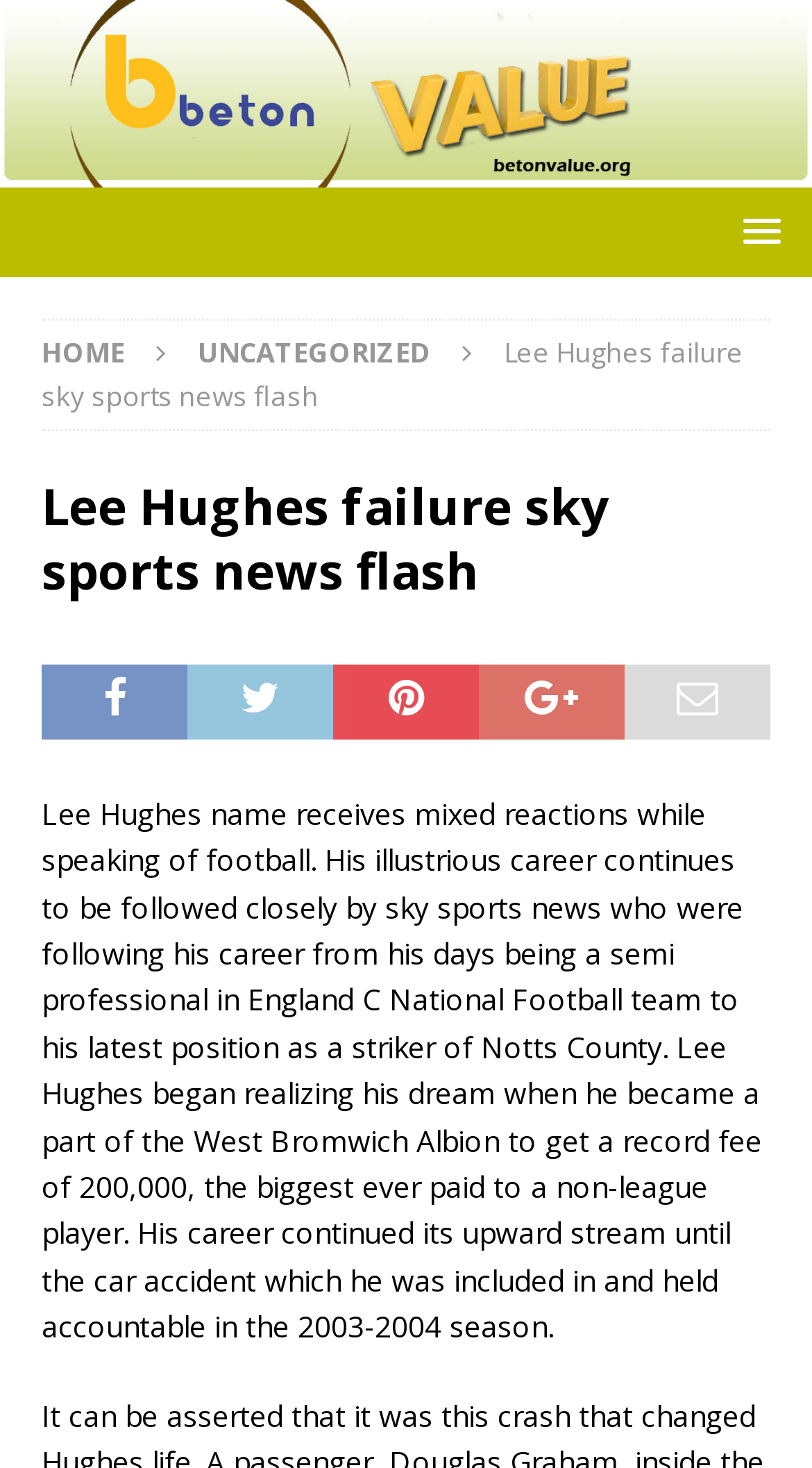Refer to the screenshot and answer the following question in detail:
What news organization is following Lee Hughes' career?

The webpage states that Lee Hughes' illustrious career continues to be followed closely by Sky Sports News, who were following his career from his early days.